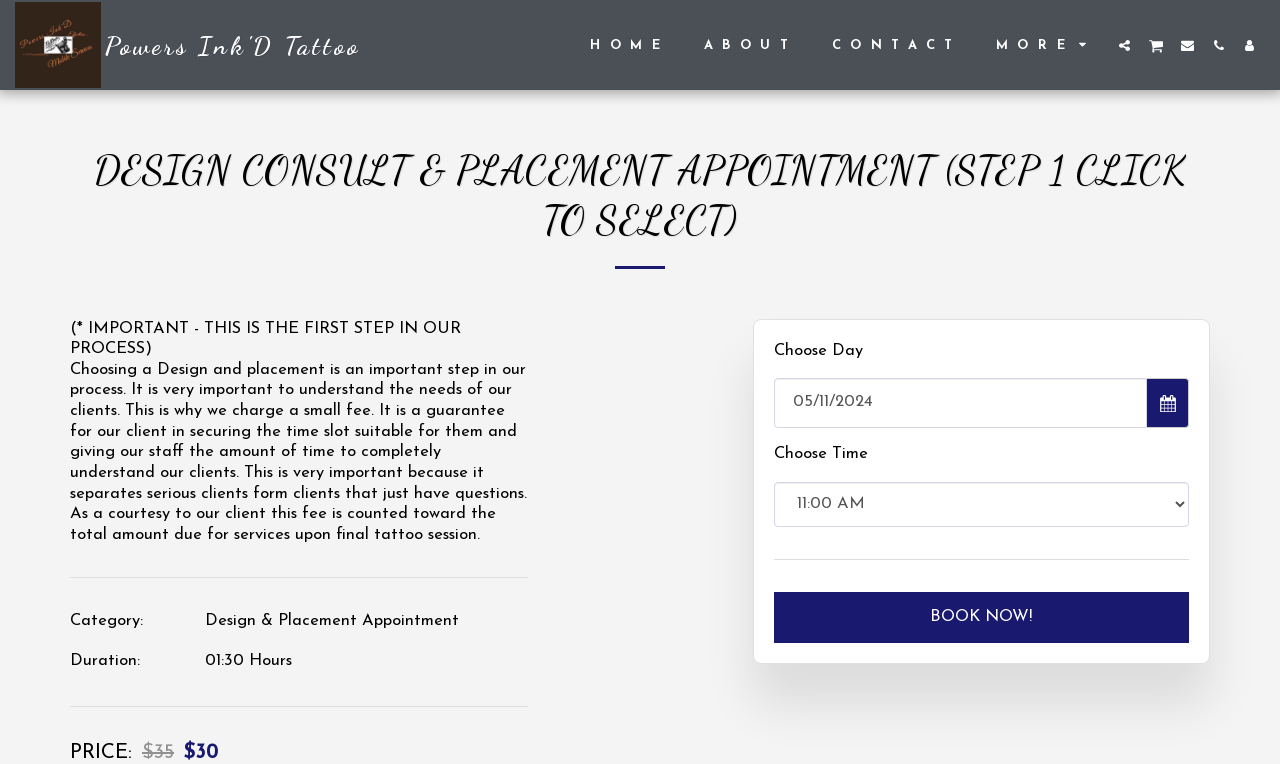Please specify the coordinates of the bounding box for the element that should be clicked to carry out this instruction: "Click the MORE link". The coordinates must be four float numbers between 0 and 1, formatted as [left, top, right, bottom].

[0.765, 0.04, 0.865, 0.078]